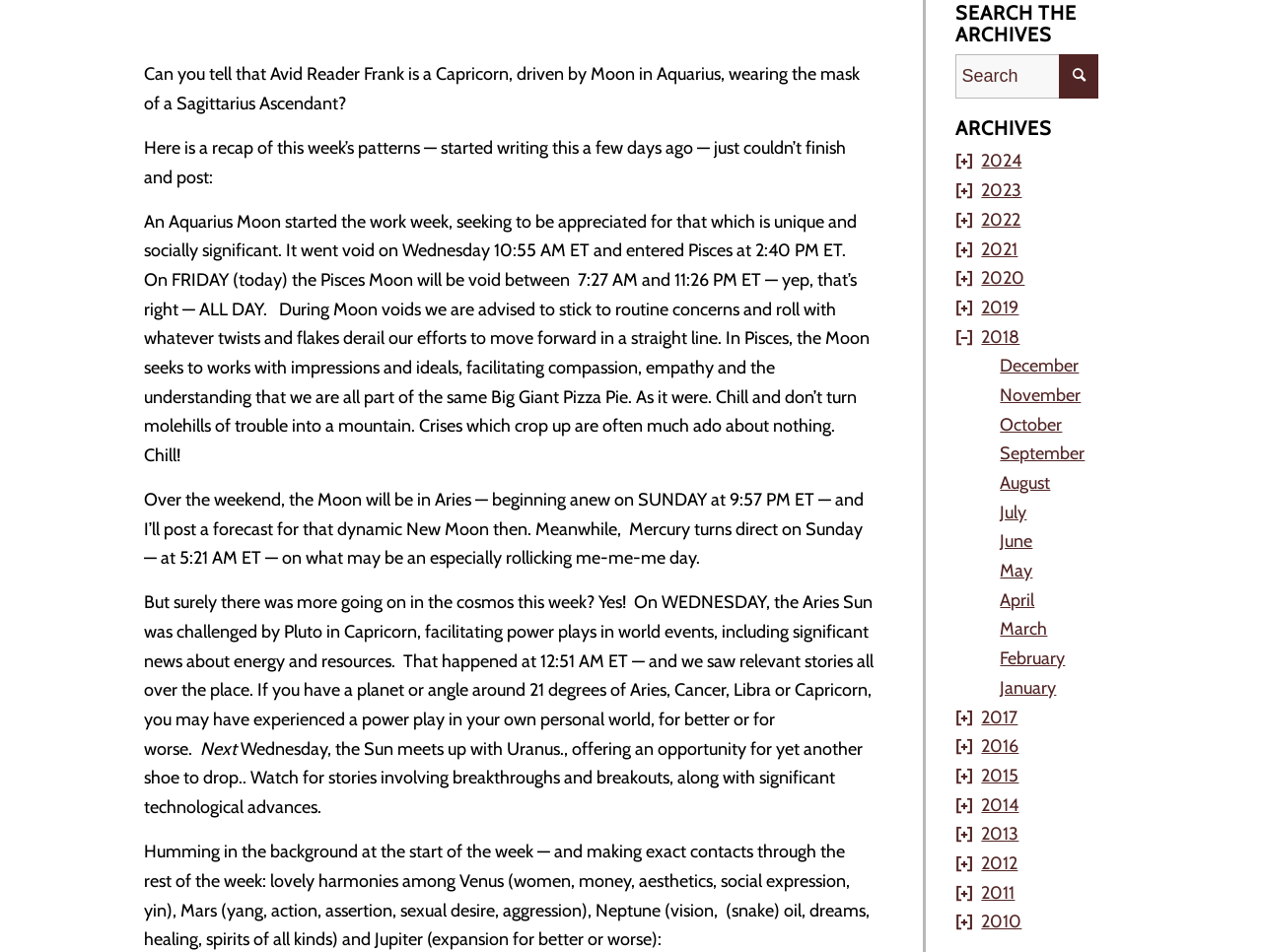Please answer the following question as detailed as possible based on the image: 
What is the purpose of the checkboxes next to the year links?

The checkboxes next to the year links seem to be used to expand or collapse the list of months or articles associated with each year. When checked, the list is likely to expand, and when unchecked, it collapses.